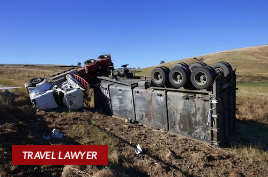Please respond in a single word or phrase: 
What is the phrase prominently featured in the caption?

TRAVEL LAWYER